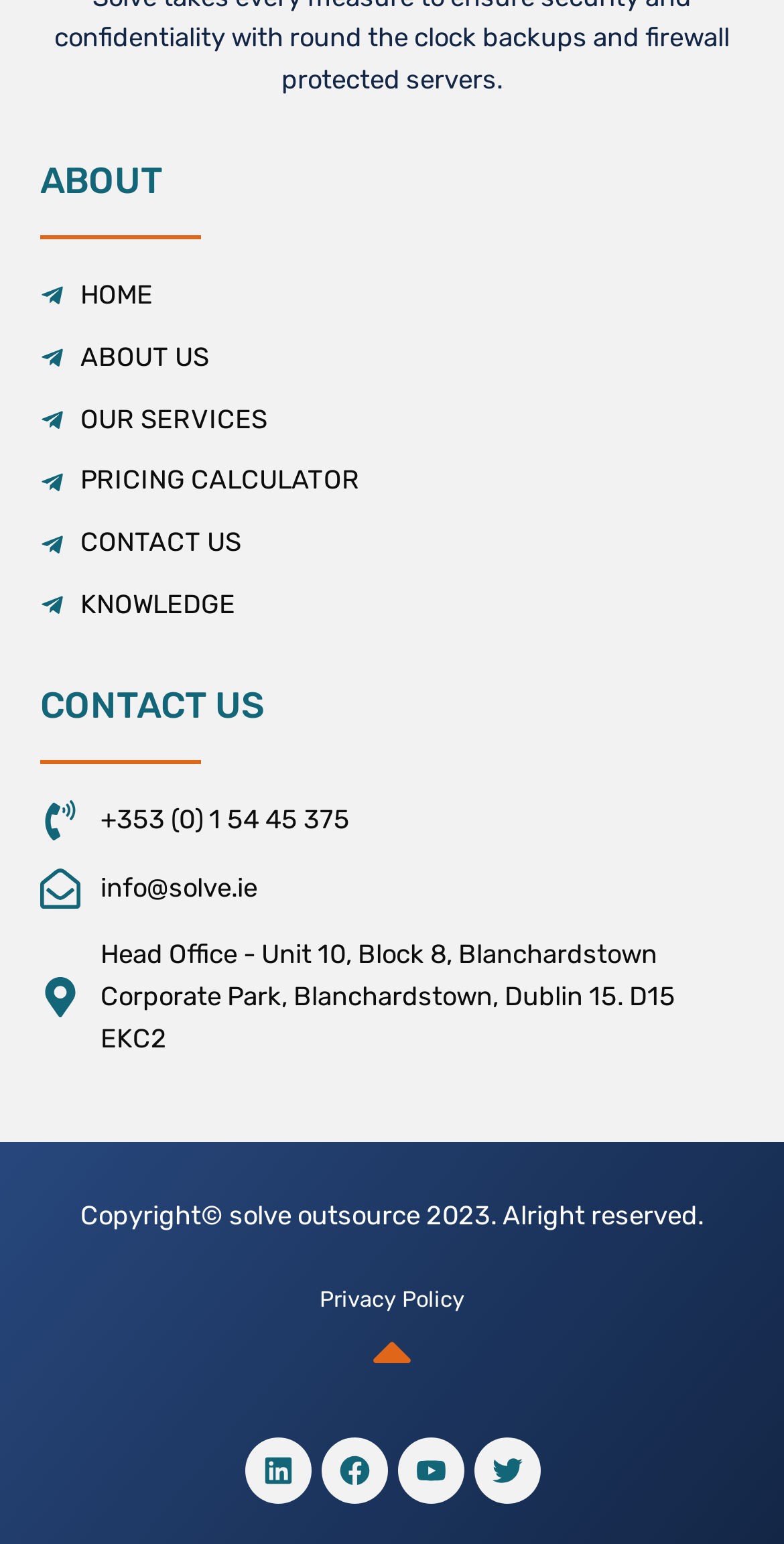Please indicate the bounding box coordinates for the clickable area to complete the following task: "contact us". The coordinates should be specified as four float numbers between 0 and 1, i.e., [left, top, right, bottom].

[0.051, 0.339, 0.949, 0.366]